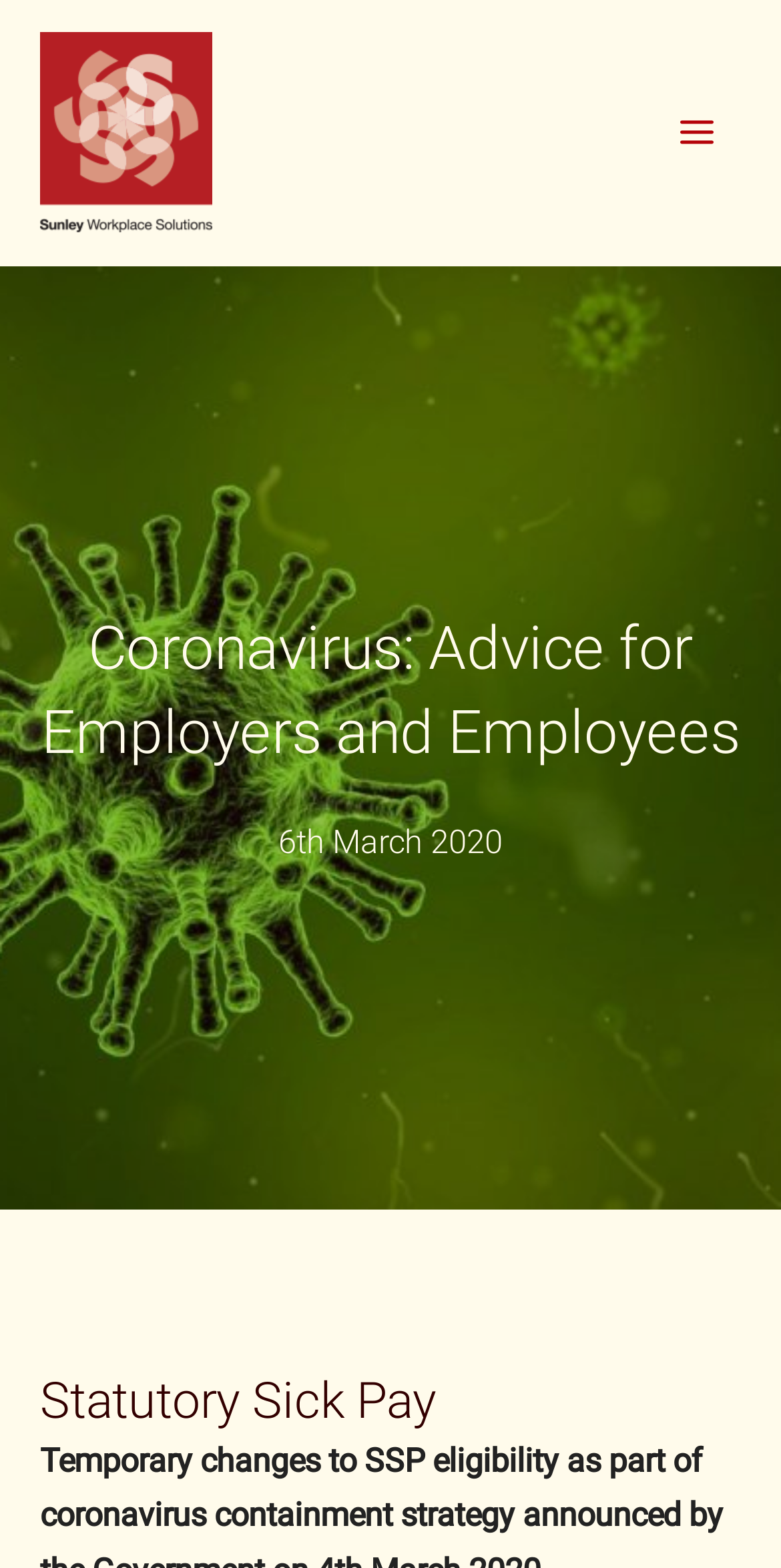Is the main menu expanded?
From the image, respond using a single word or phrase.

No